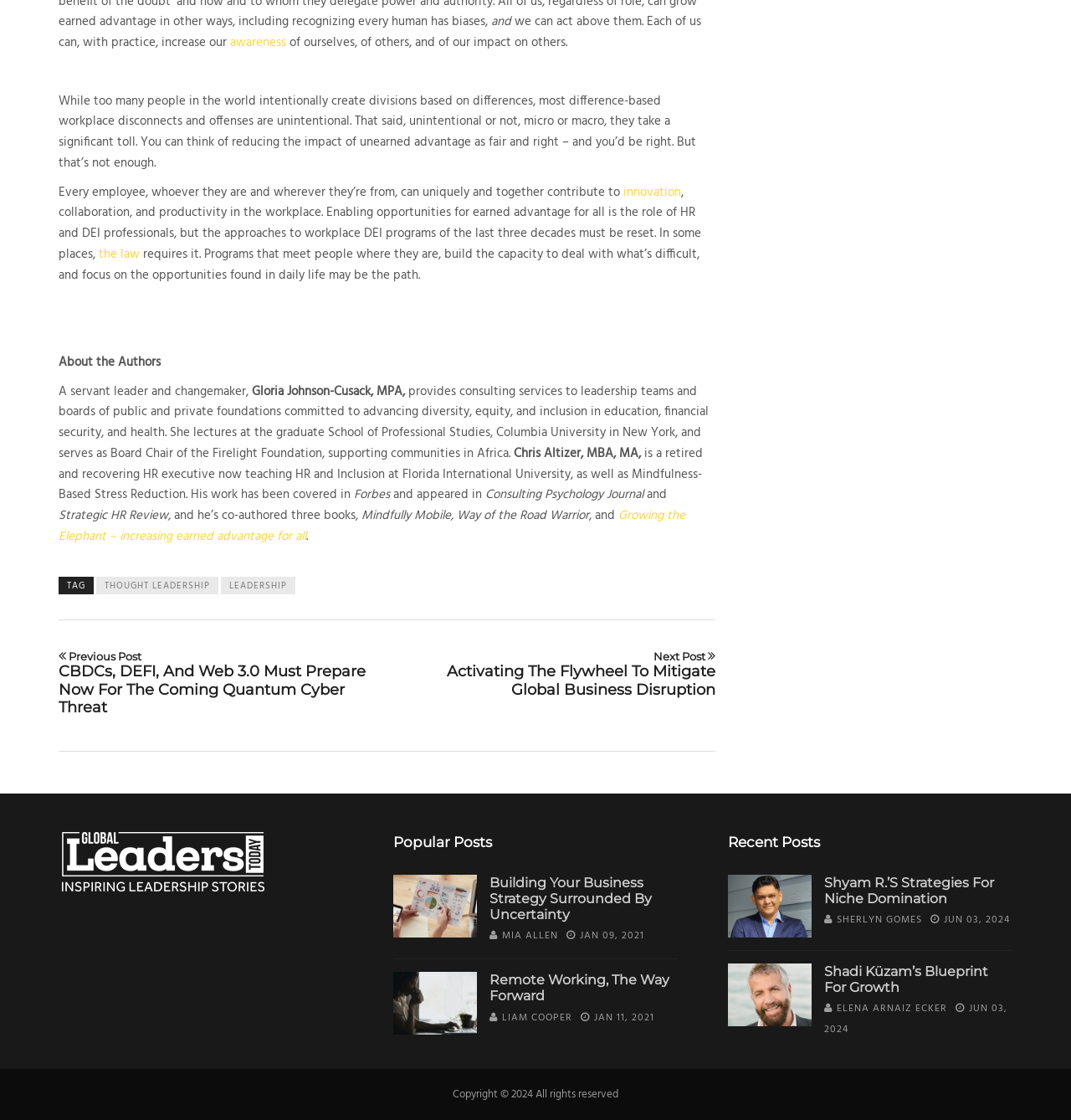Please find the bounding box coordinates of the element's region to be clicked to carry out this instruction: "Explore the 'THOUGHT LEADERSHIP' section".

[0.09, 0.515, 0.204, 0.53]